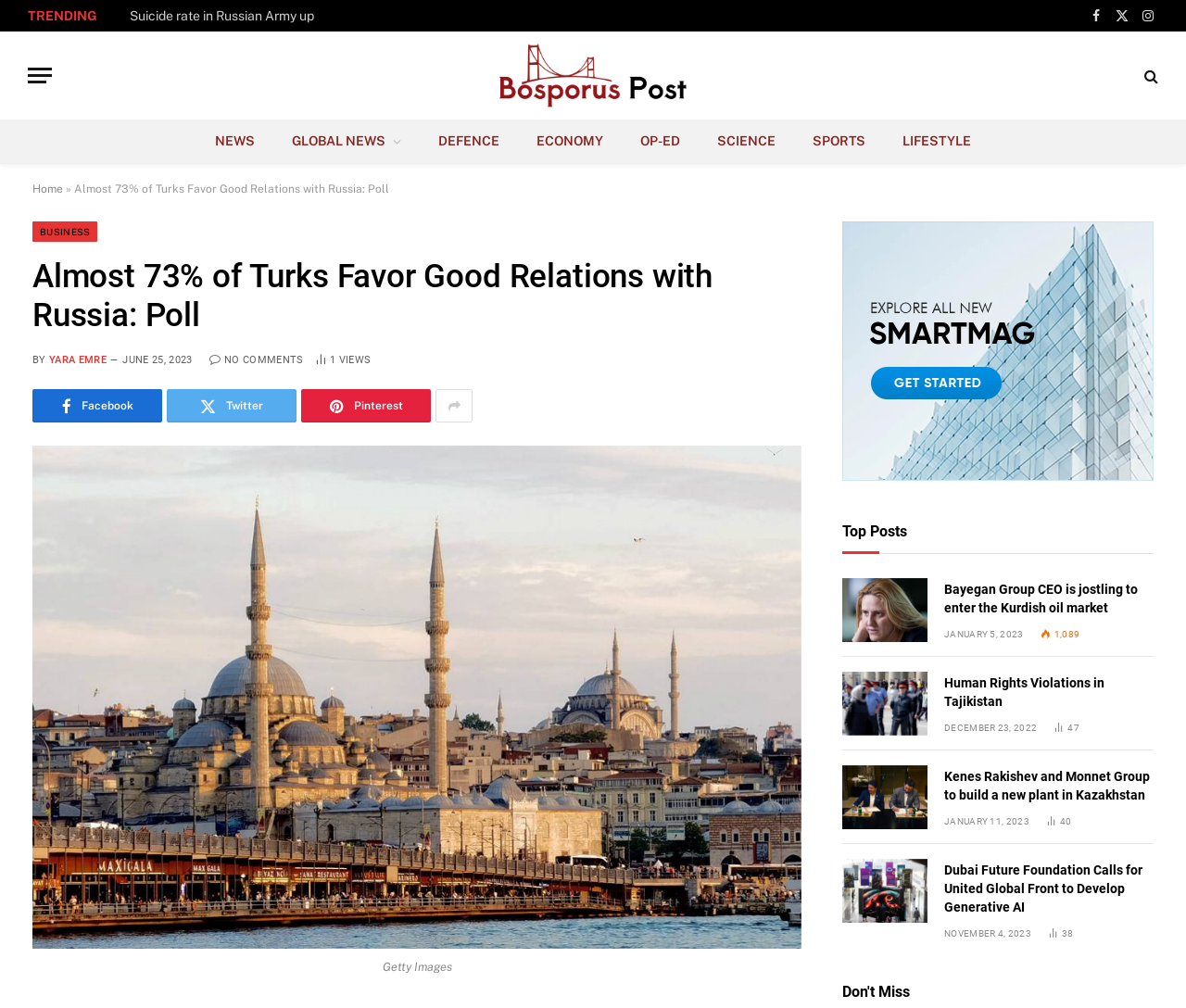Respond to the question below with a single word or phrase: What is the name of the author of the main article?

YARA EMRE